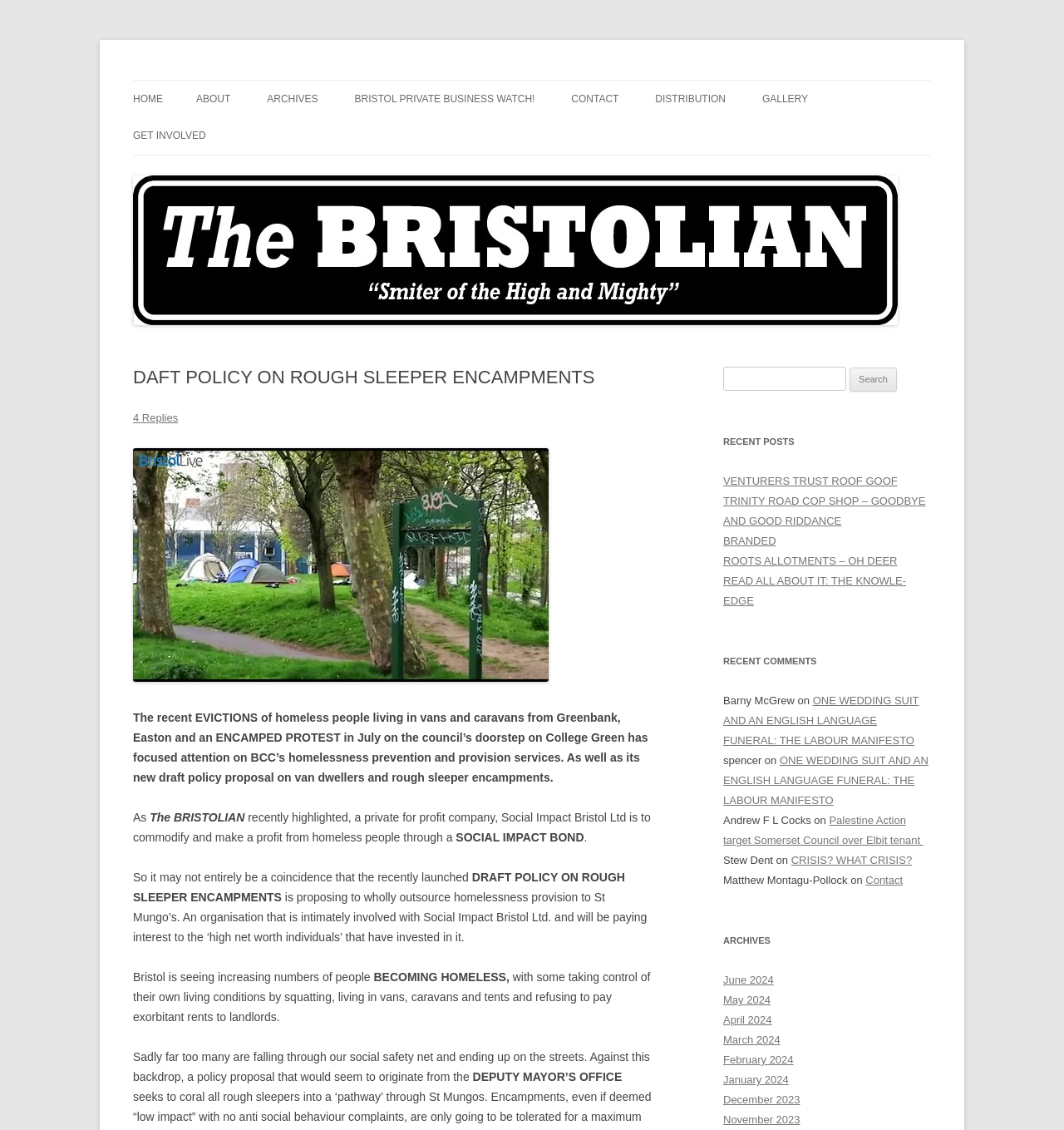Determine the bounding box coordinates of the area to click in order to meet this instruction: "View the 'June 2024' archives".

[0.68, 0.862, 0.727, 0.873]